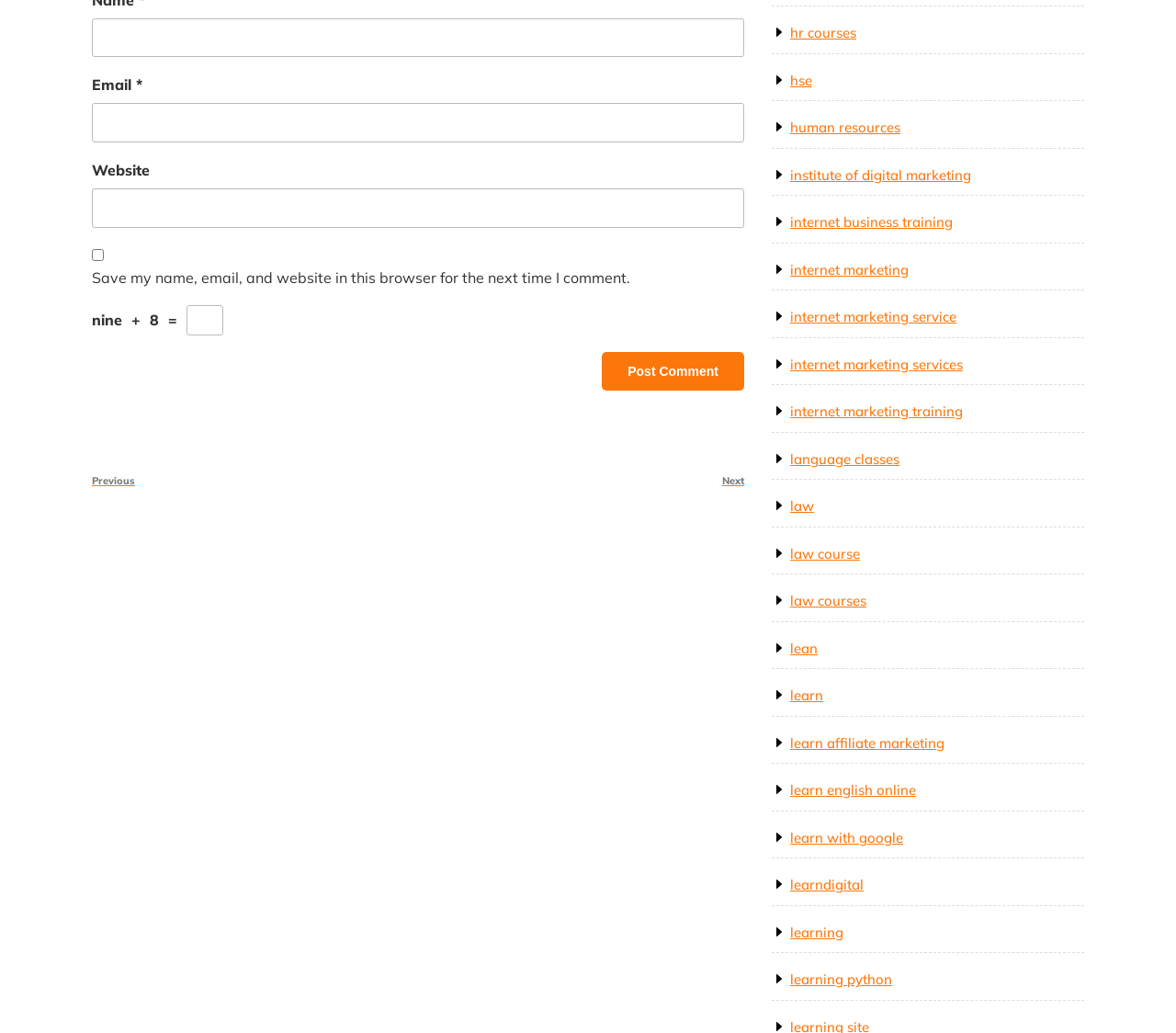Identify the bounding box coordinates for the UI element mentioned here: "parent_node: Email * aria-describedby="email-notes" name="email"". Provide the coordinates as four float values between 0 and 1, i.e., [left, top, right, bottom].

[0.078, 0.1, 0.633, 0.138]